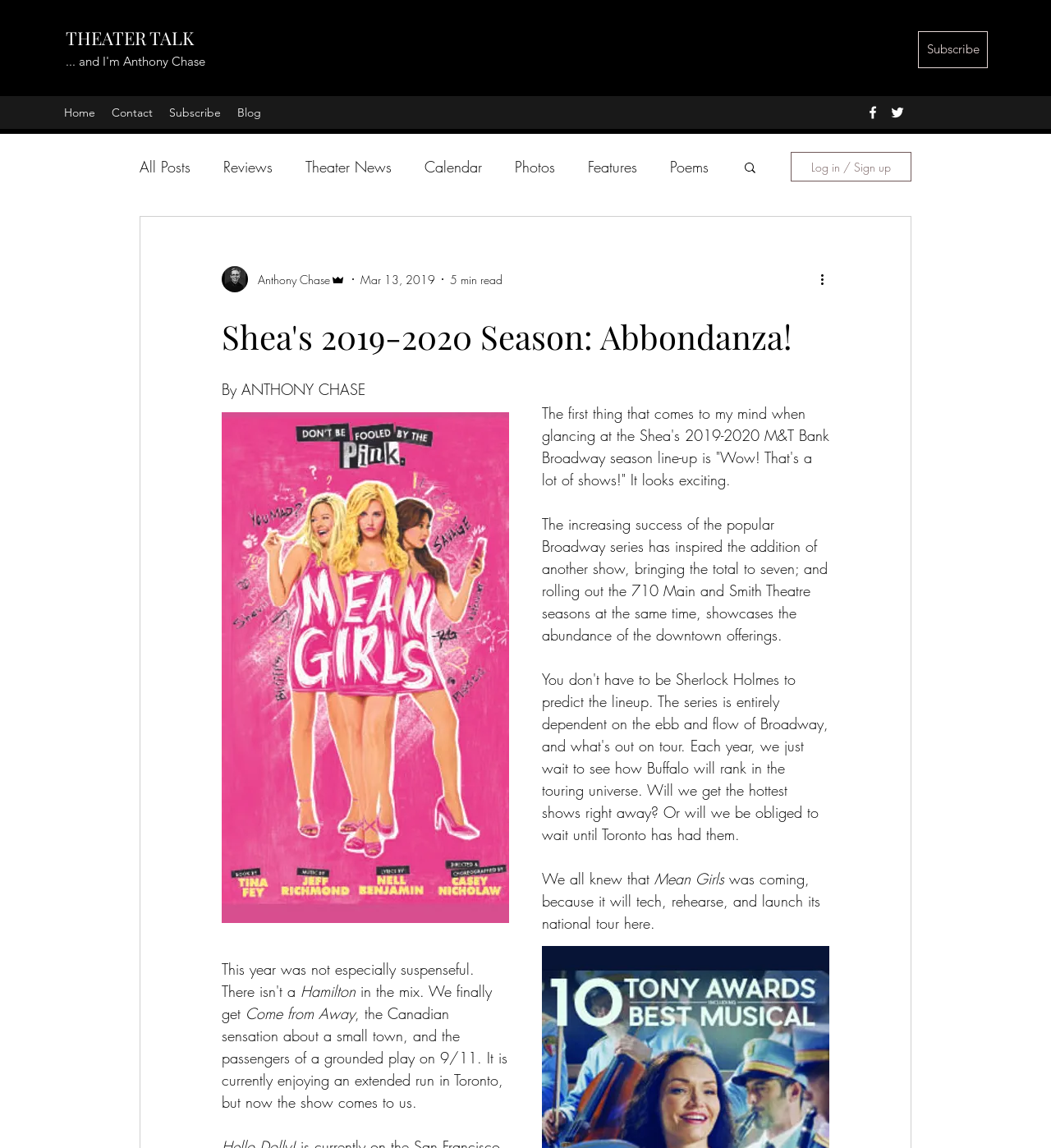How many minutes does it take to read this blog post?
Please interpret the details in the image and answer the question thoroughly.

I found the answer by looking at the generic element with the text '5 min read' which is a child of the button element with the text 'Log in / Sign up'. This suggests that it takes 5 minutes to read this blog post.